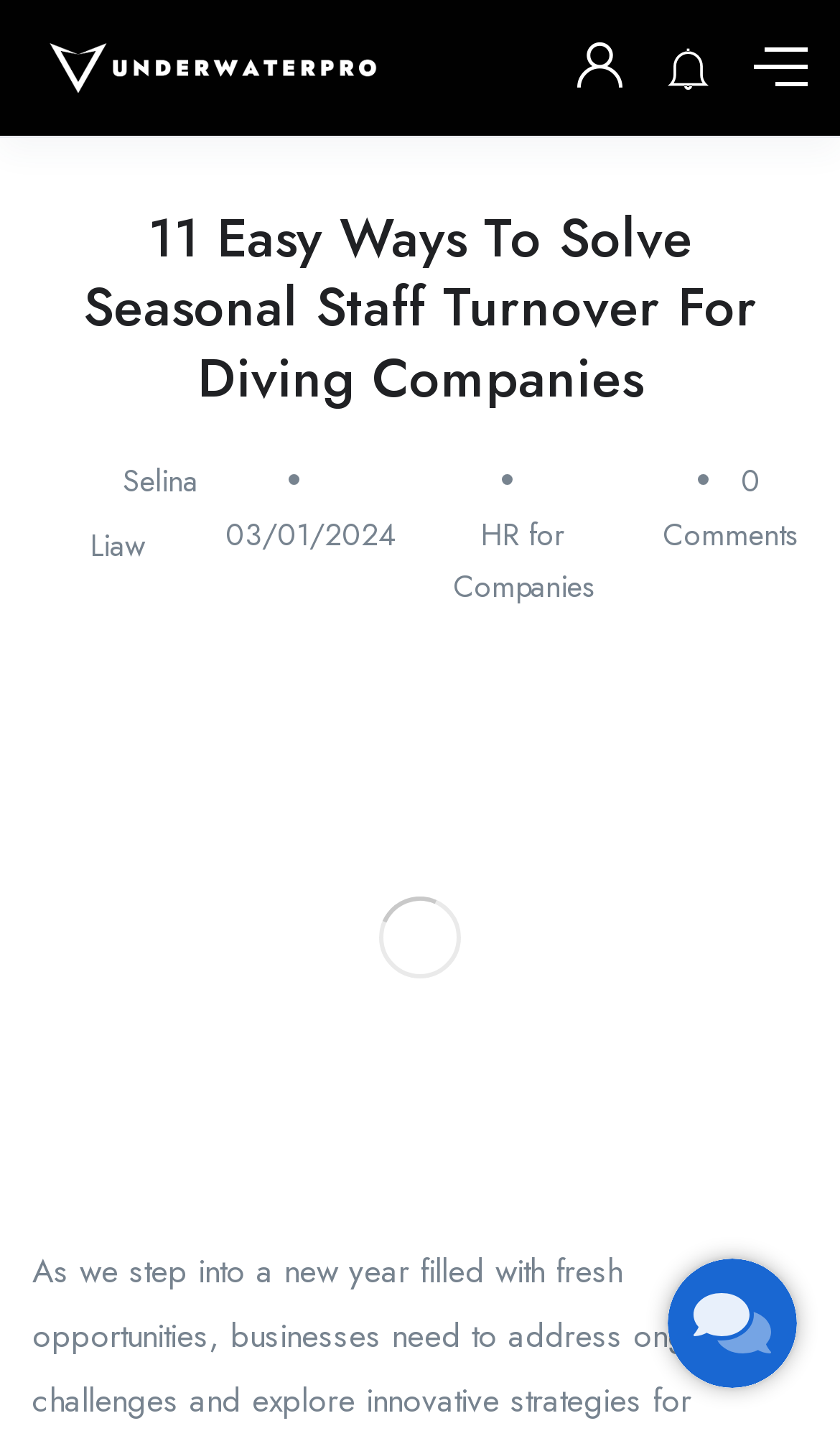Based on the element description: "Selina Liaw", identify the UI element and provide its bounding box coordinates. Use four float numbers between 0 and 1, [left, top, right, bottom].

[0.046, 0.321, 0.236, 0.396]